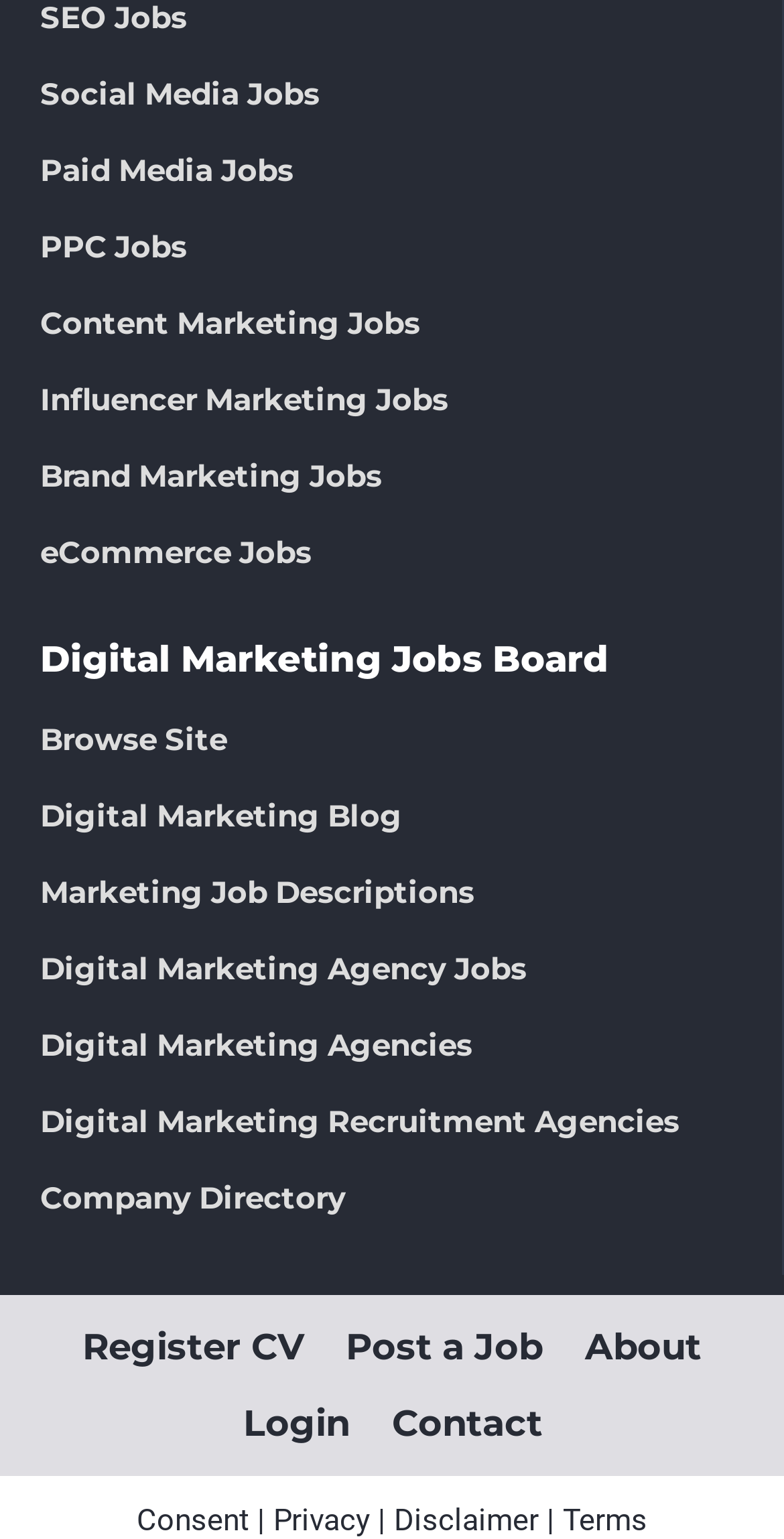Please specify the coordinates of the bounding box for the element that should be clicked to carry out this instruction: "Browse digital marketing jobs". The coordinates must be four float numbers between 0 and 1, formatted as [left, top, right, bottom].

[0.026, 0.036, 0.972, 0.085]